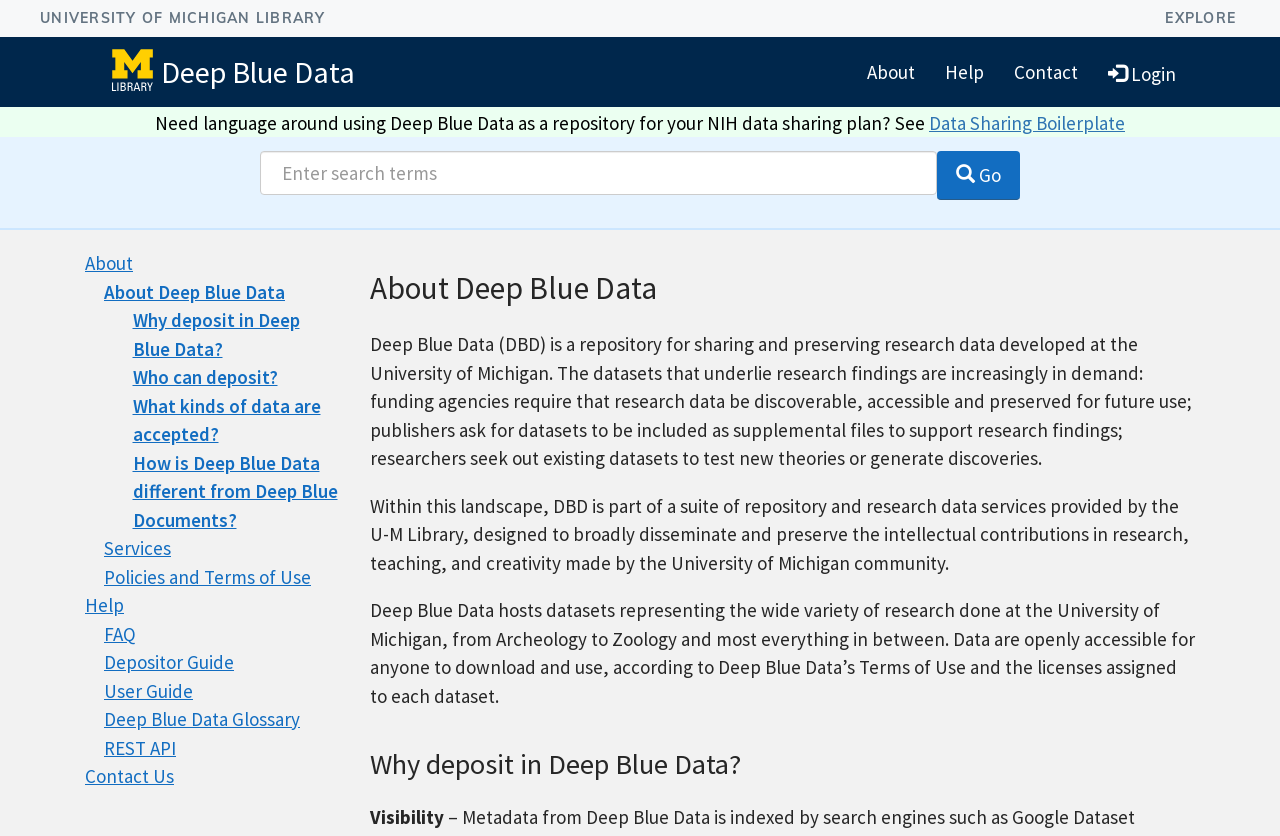What is the benefit of depositing data in Deep Blue Data? Using the information from the screenshot, answer with a single word or phrase.

Visibility